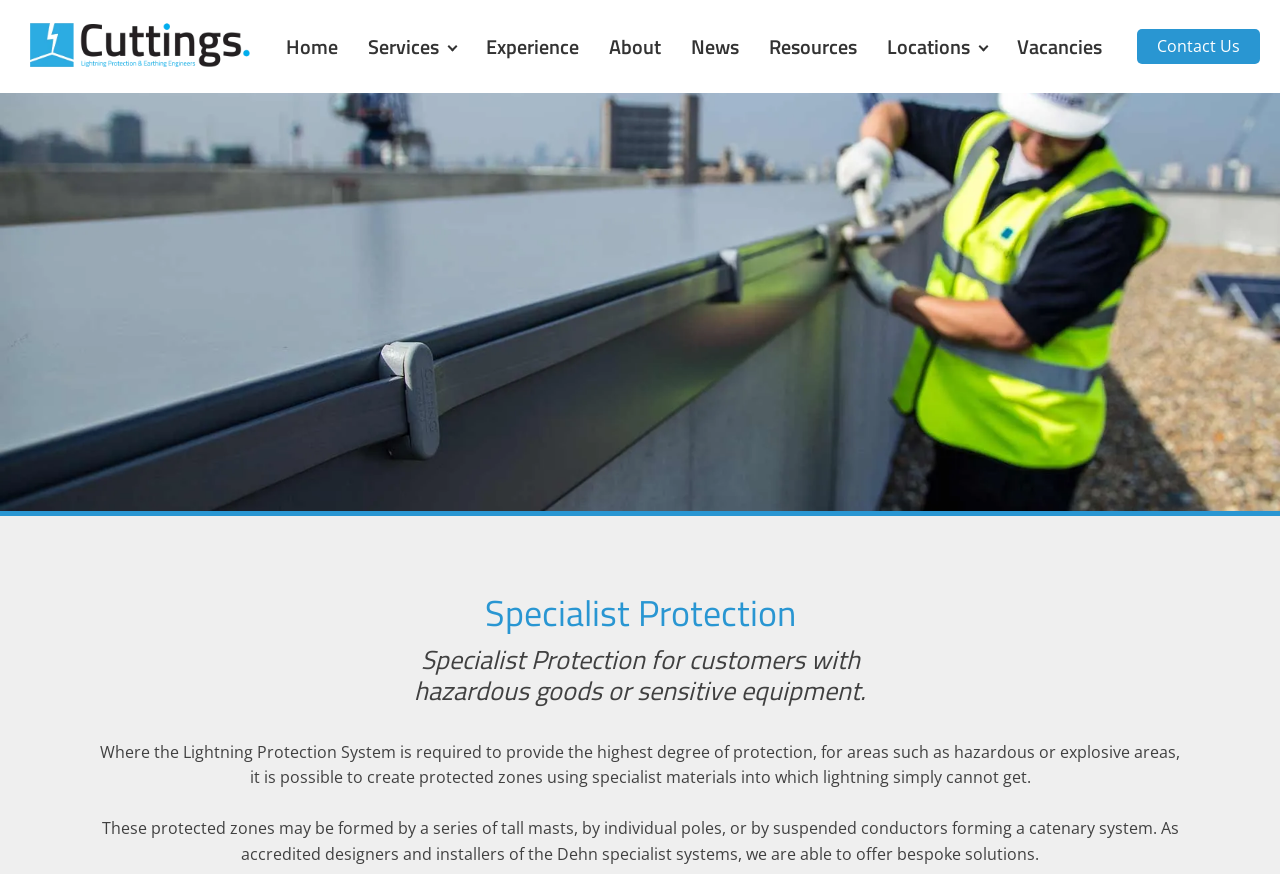Provide a one-word or short-phrase response to the question:
What type of protection does the company specialize in?

Lightning Protection